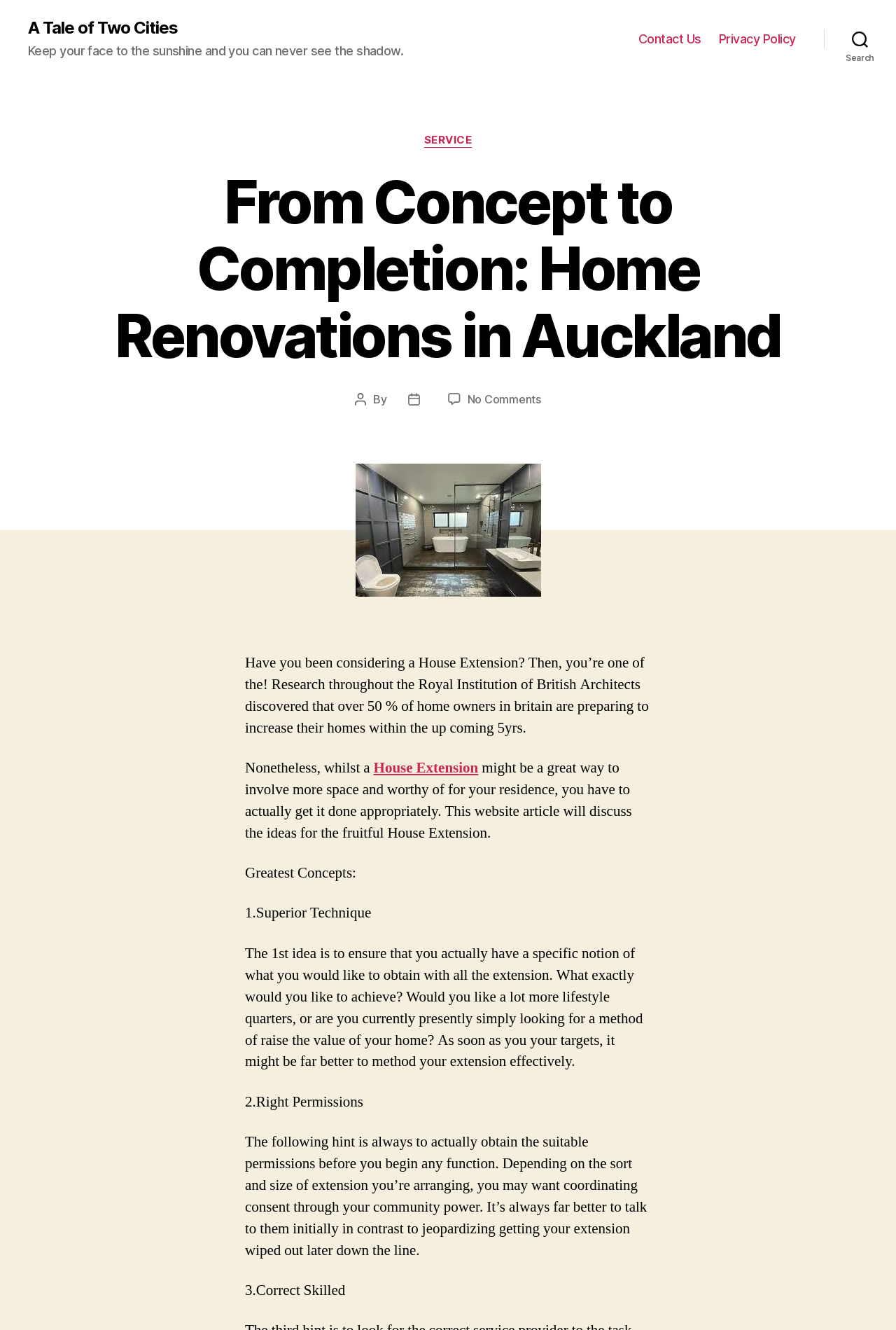Locate and provide the bounding box coordinates for the HTML element that matches this description: "Search".

[0.92, 0.018, 1.0, 0.041]